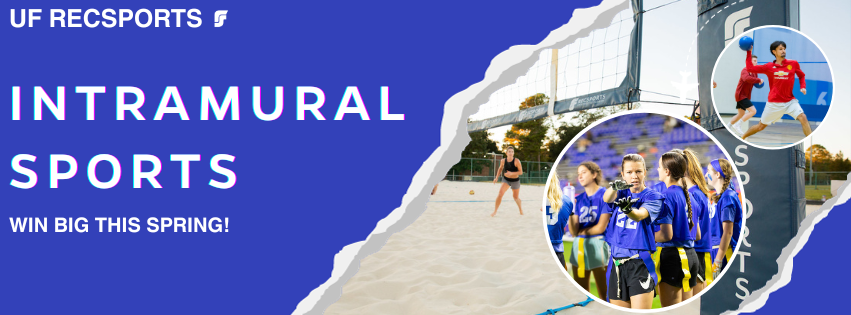Give a concise answer using one word or a phrase to the following question:
What is the phrase displayed in bold, white lettering?

INTRAMURAL SPORTS